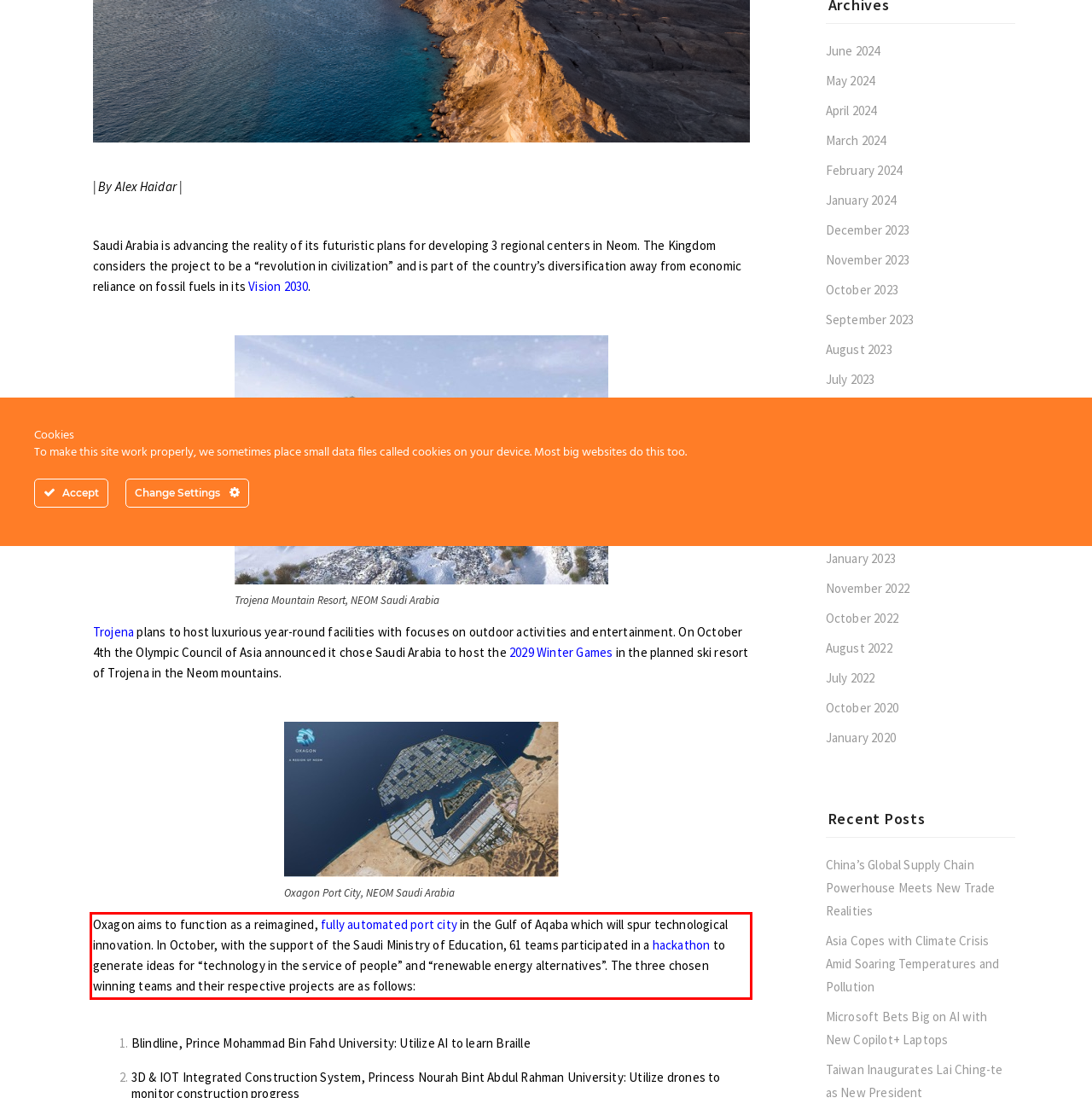You have a screenshot of a webpage with a UI element highlighted by a red bounding box. Use OCR to obtain the text within this highlighted area.

Oxagon aims to function as a reimagined, fully automated port city in the Gulf of Aqaba which will spur technological innovation. In October, with the support of the Saudi Ministry of Education, 61 teams participated in a hackathon to generate ideas for “technology in the service of people” and “renewable energy alternatives”. The three chosen winning teams and their respective projects are as follows: